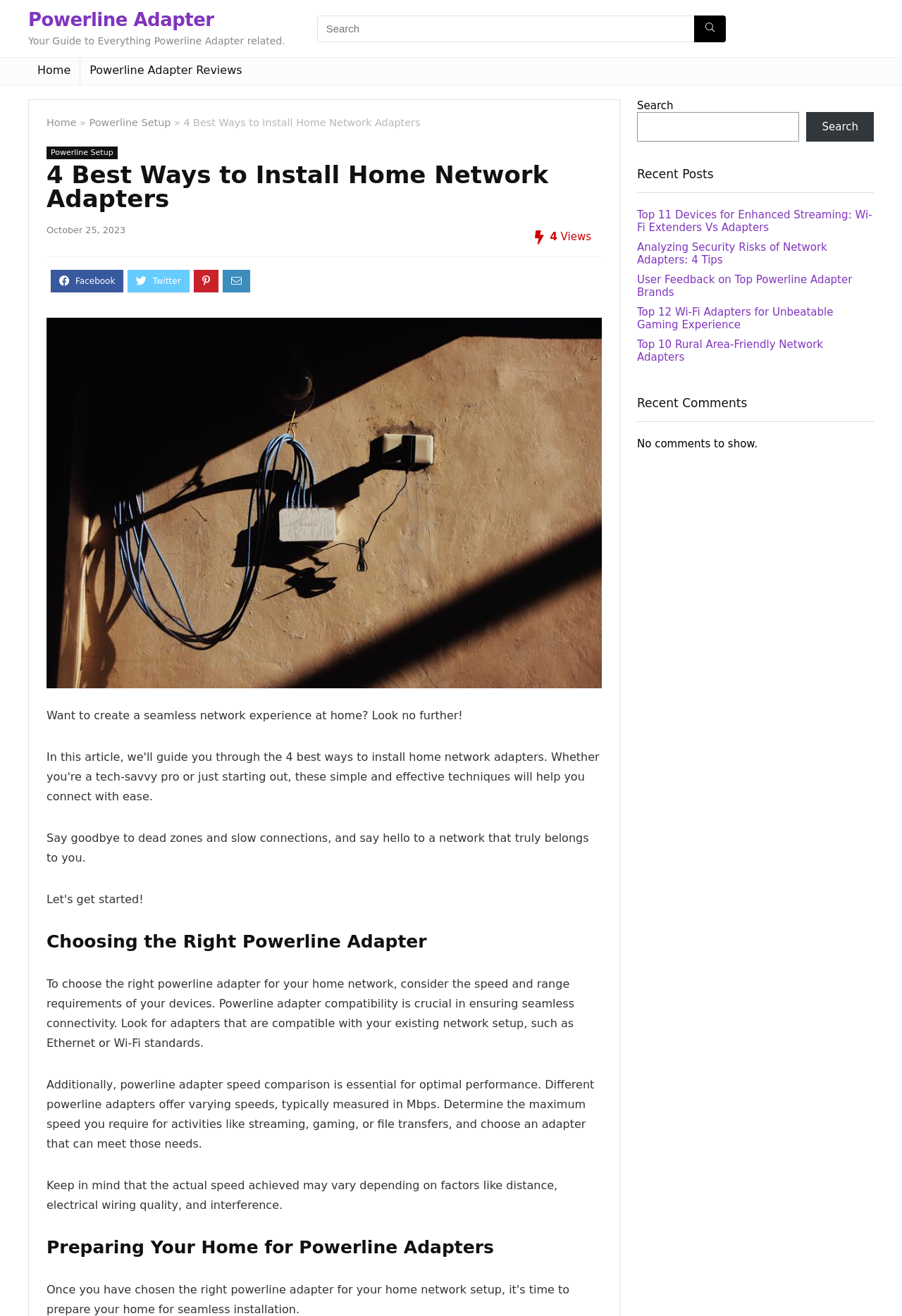Indicate the bounding box coordinates of the element that must be clicked to execute the instruction: "Search for powerline adapter reviews". The coordinates should be given as four float numbers between 0 and 1, i.e., [left, top, right, bottom].

[0.351, 0.012, 0.804, 0.032]